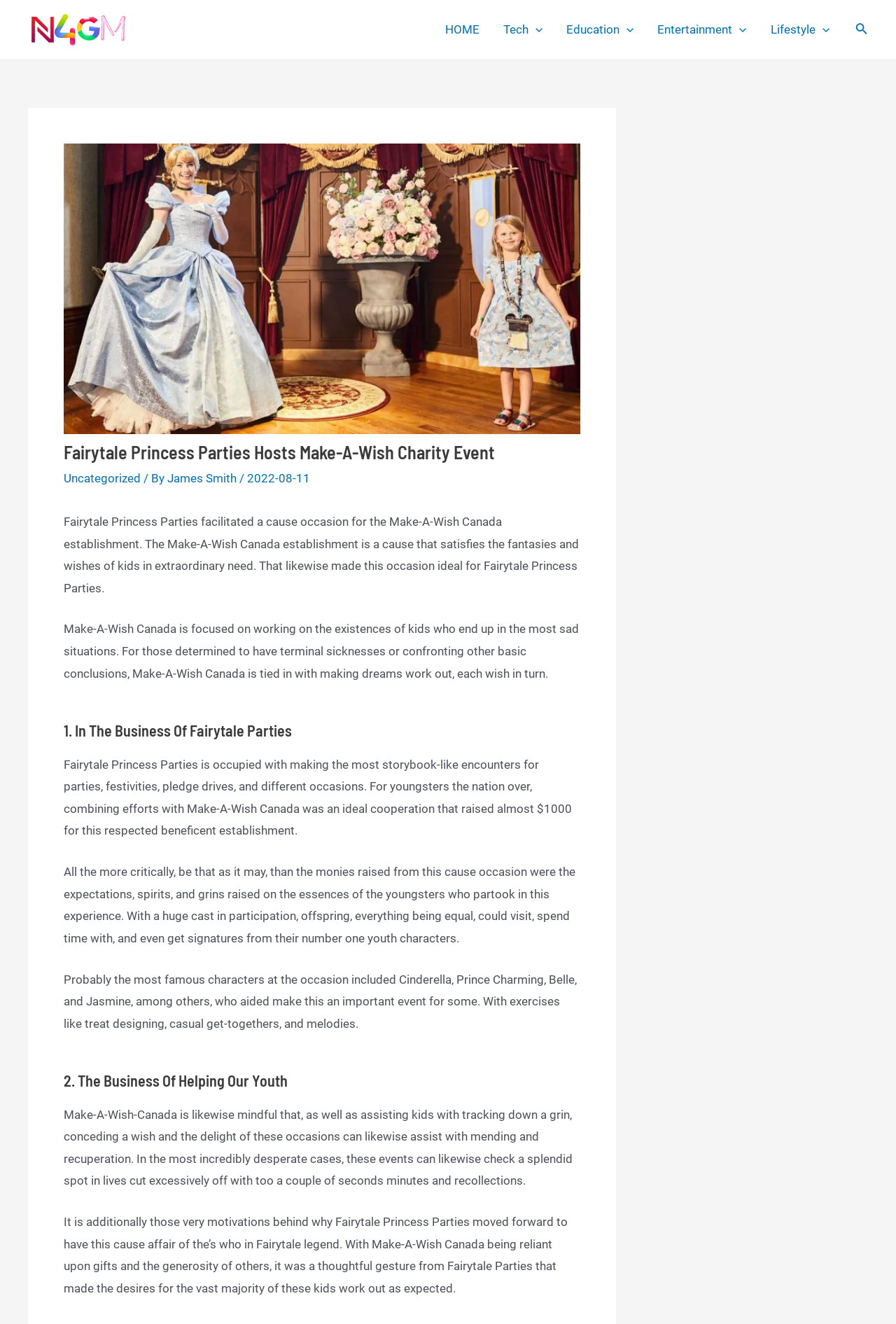Generate a thorough description of the webpage.

The webpage is about Fairytale Princess Parties hosting a charity event for Make-A-Wish Canada. At the top left, there is a link to "n4gm.com" accompanied by an image. Below it, there is a navigation menu with links to "HOME", "Tech Menu Toggle", "Education Menu Toggle", "Entertainment Menu Toggle", and "Lifestyle Menu Toggle", each with a corresponding image. 

On the right side, there is a search icon link with an image. The main content of the webpage is divided into sections. The first section has a heading "Fairytale Princess Parties Hosts Make-A-Wish Charity Event" and a brief description of the event. Below it, there is a paragraph explaining the purpose of Make-A-Wish Canada, which is to fulfill the fantasies and wishes of children in need.

The next section has a heading "1. In The Business Of Fairytale Parties" and describes the business of Fairytale Princess Parties, which creates storybook-like experiences for parties and events. It also mentions that the company collaborated with Make-A-Wish Canada to raise almost $1000 for the charity.

The following section has a heading "2. The Business Of Helping Our Youth" and explains the importance of Make-A-Wish Canada's work in helping children with terminal illnesses or facing critical conditions. It also highlights the impact of the charity event on the children who participated.

Throughout the webpage, there are no images other than the ones mentioned, which are mostly icons and logos. The layout is clean, with clear headings and concise text, making it easy to read and understand.